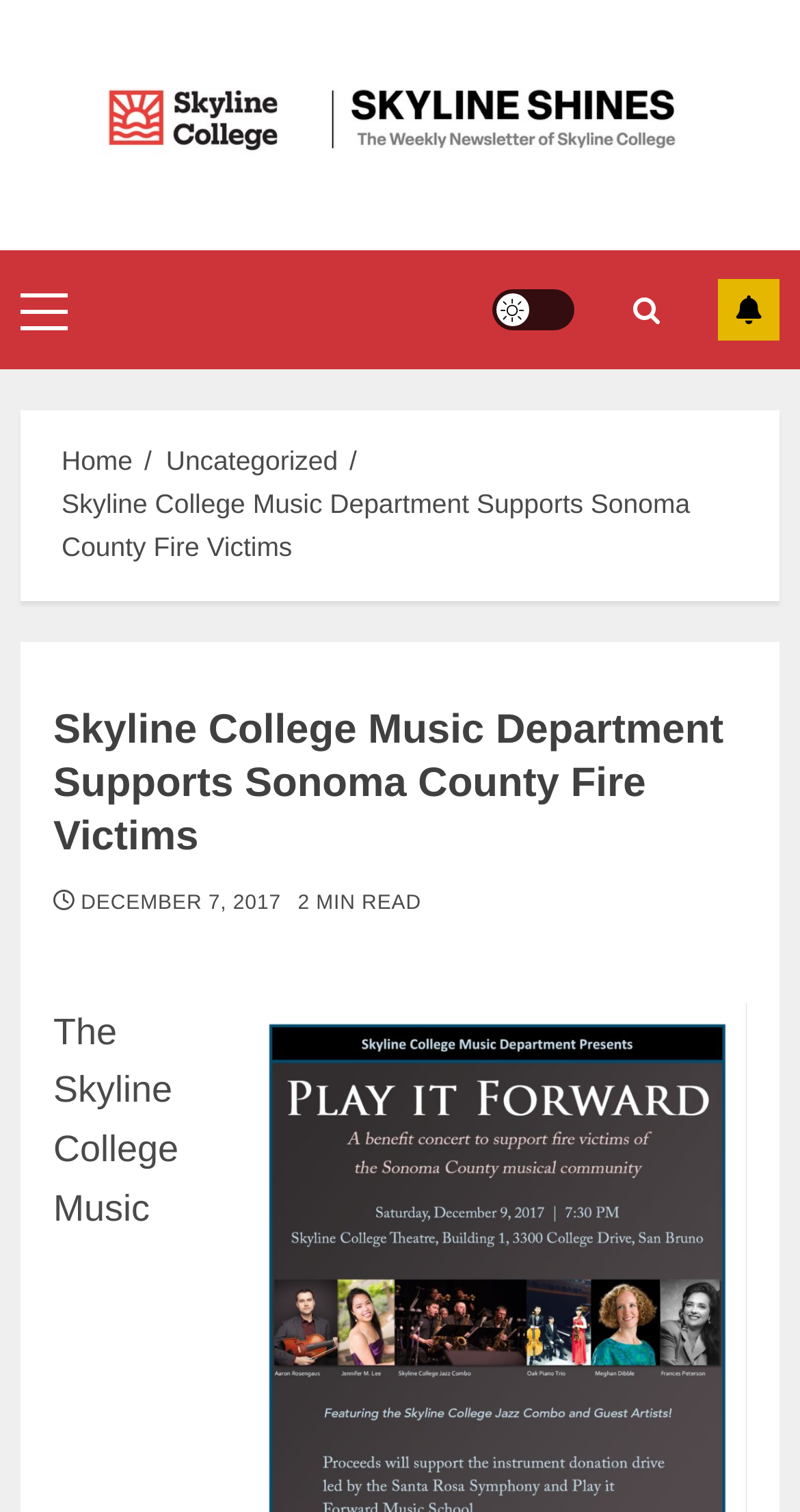Please specify the bounding box coordinates of the clickable region to carry out the following instruction: "Toggle the Light/Dark Button". The coordinates should be four float numbers between 0 and 1, in the format [left, top, right, bottom].

[0.615, 0.192, 0.718, 0.219]